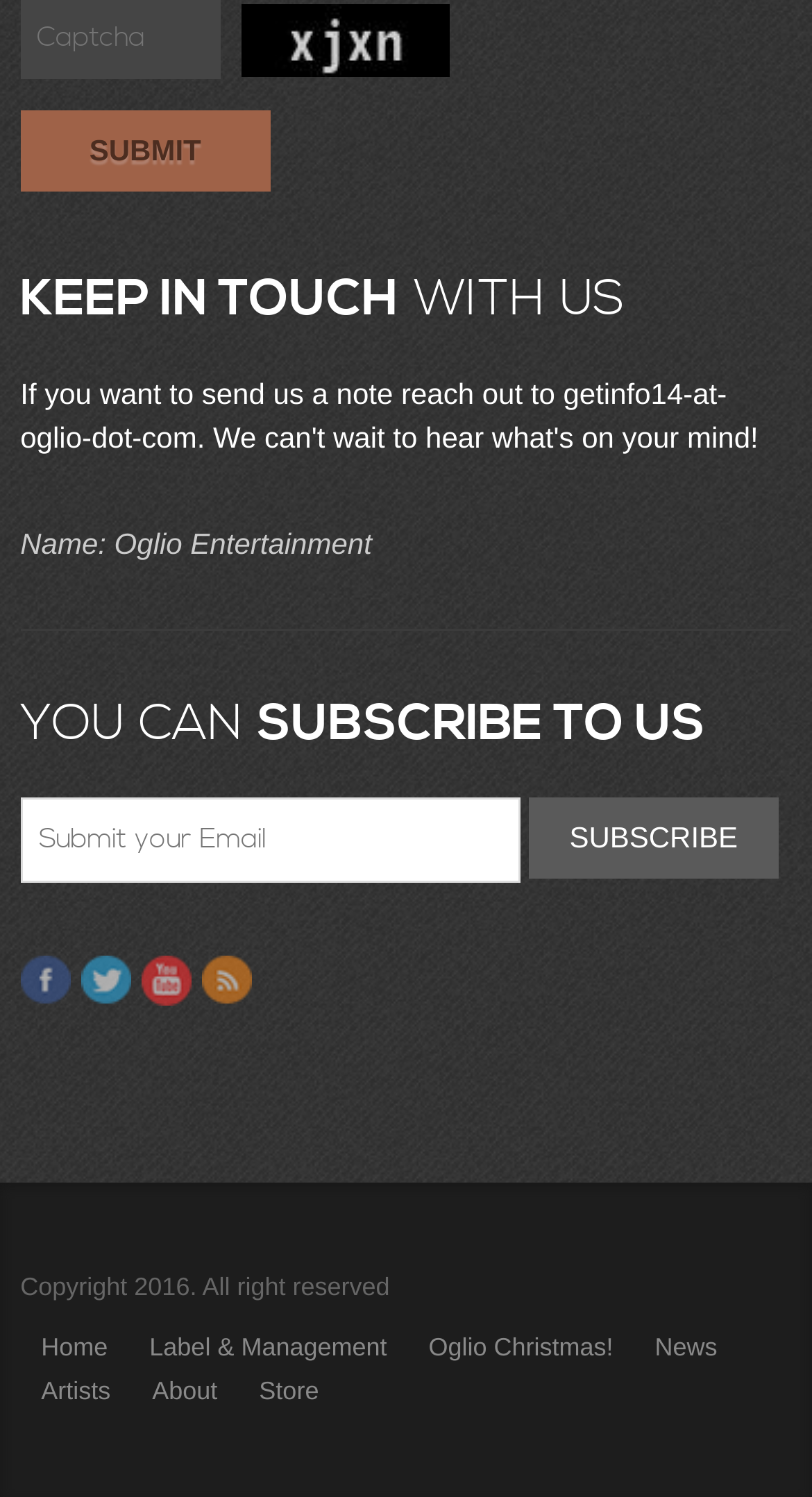Find the bounding box coordinates of the element to click in order to complete this instruction: "Click the SUBMIT button". The bounding box coordinates must be four float numbers between 0 and 1, denoted as [left, top, right, bottom].

[0.025, 0.073, 0.333, 0.127]